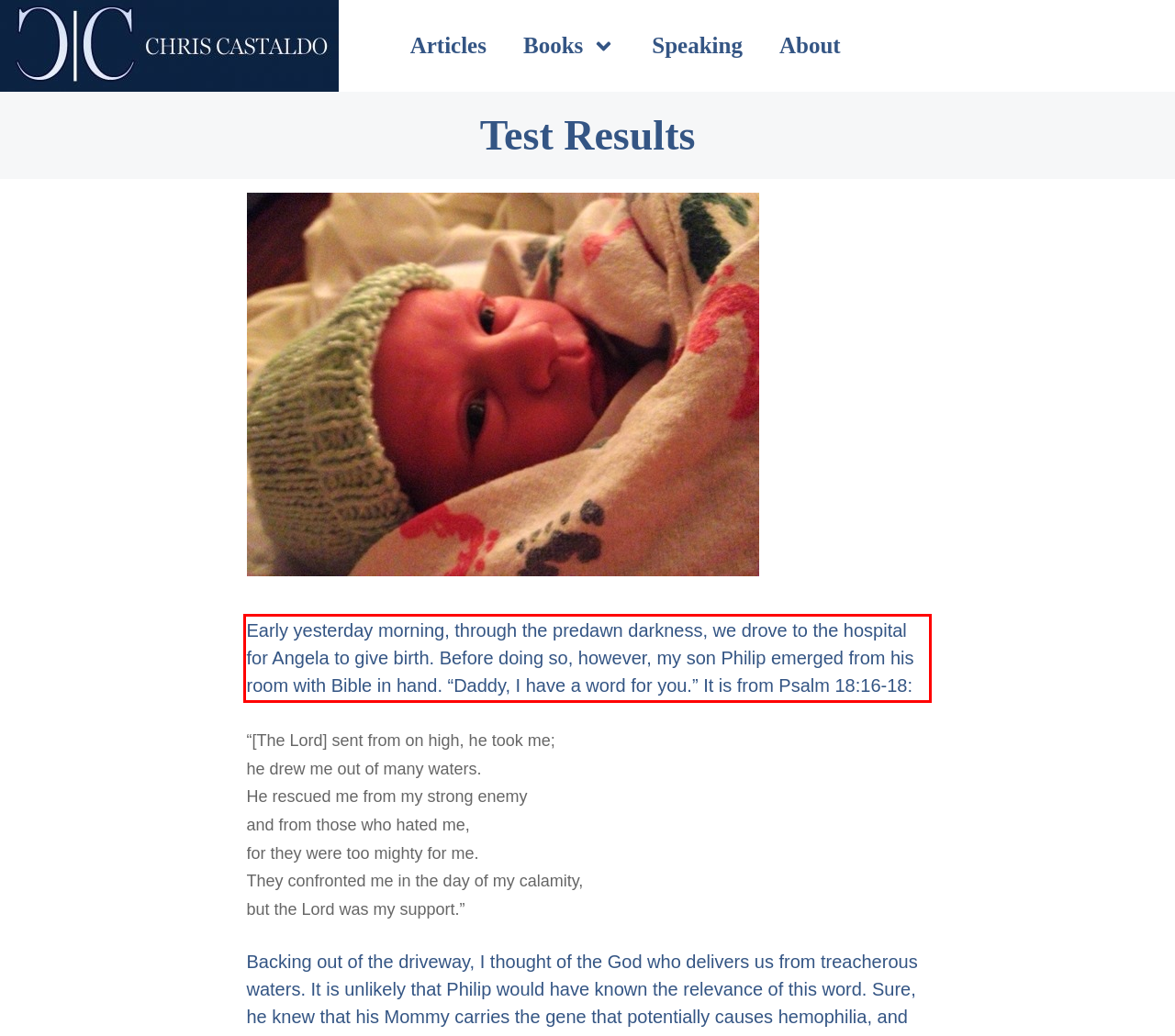You are provided with a screenshot of a webpage featuring a red rectangle bounding box. Extract the text content within this red bounding box using OCR.

Early yesterday morning, through the predawn darkness, we drove to the hospital for Angela to give birth. Before doing so, however, my son Philip emerged from his room with Bible in hand. “Daddy, I have a word for you.” It is from Psalm 18:16-18: